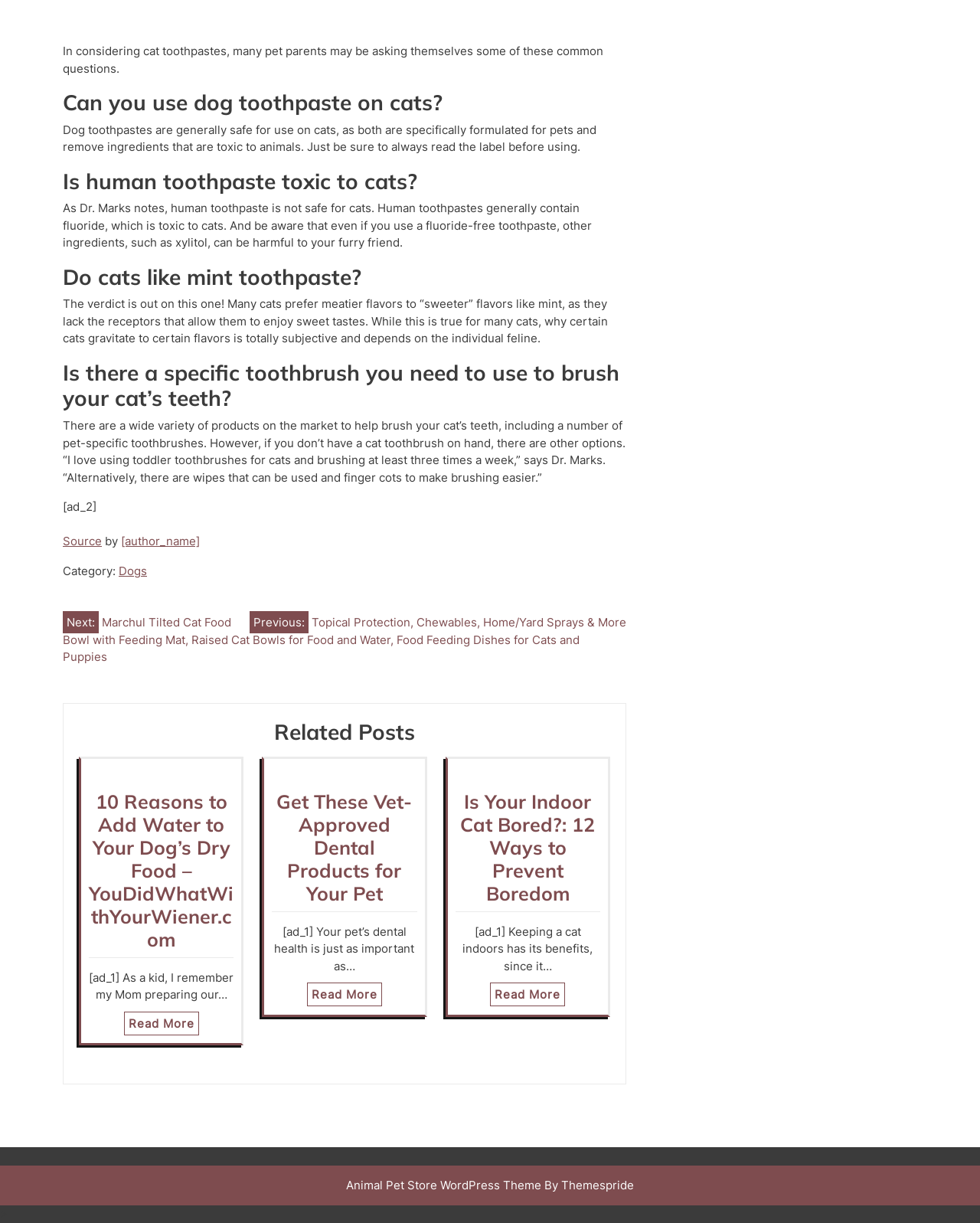Please specify the bounding box coordinates of the clickable region to carry out the following instruction: "Click the 'Get These Vet-Approved Dental Products for Your Pet' link". The coordinates should be four float numbers between 0 and 1, in the format [left, top, right, bottom].

[0.282, 0.645, 0.421, 0.74]